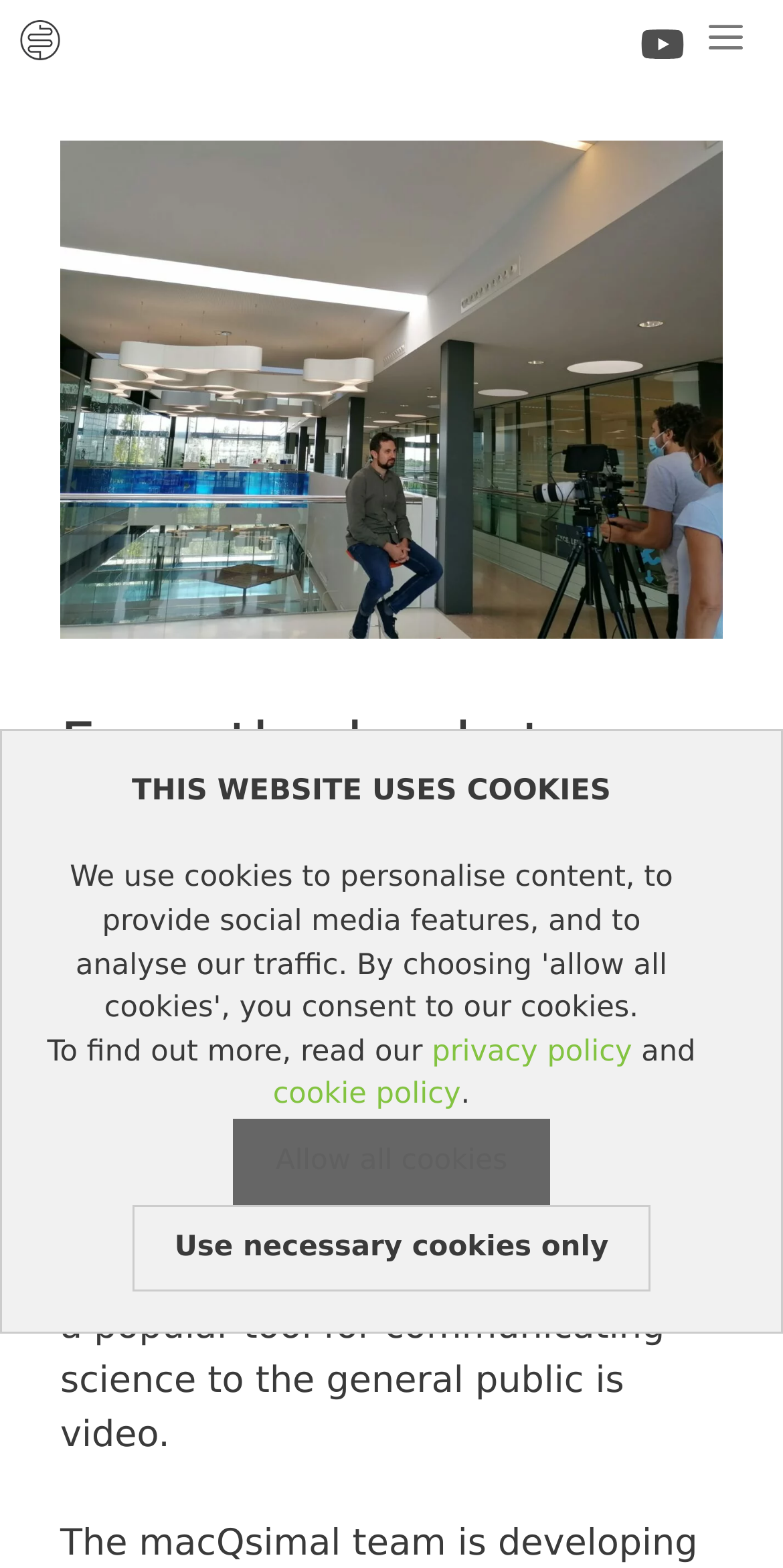Identify the bounding box for the element characterized by the following description: "input value="Email *" aria-describedby="email-notes" name="email"".

None